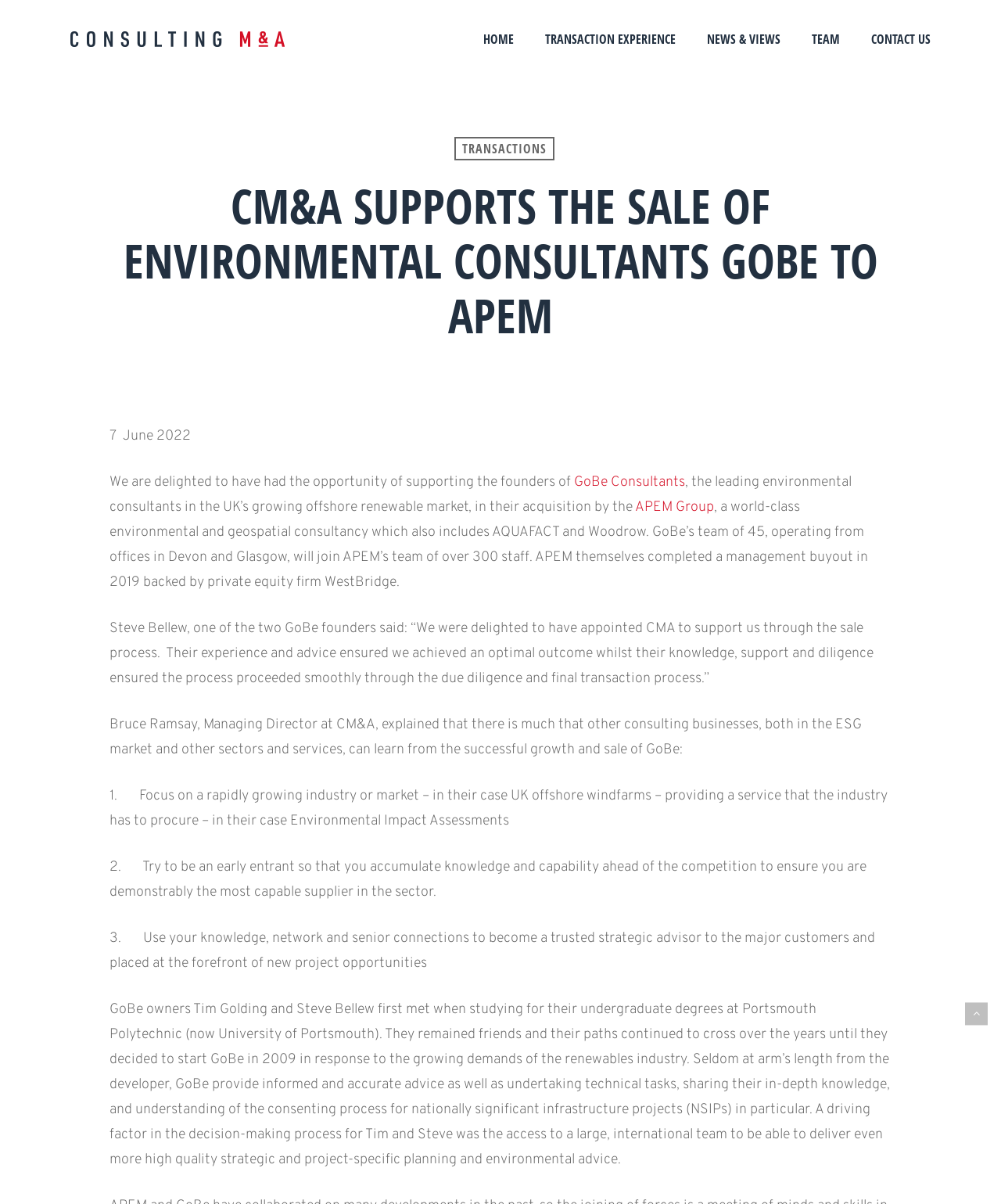Provide the bounding box coordinates of the HTML element this sentence describes: "News & Views".

[0.706, 0.027, 0.78, 0.038]